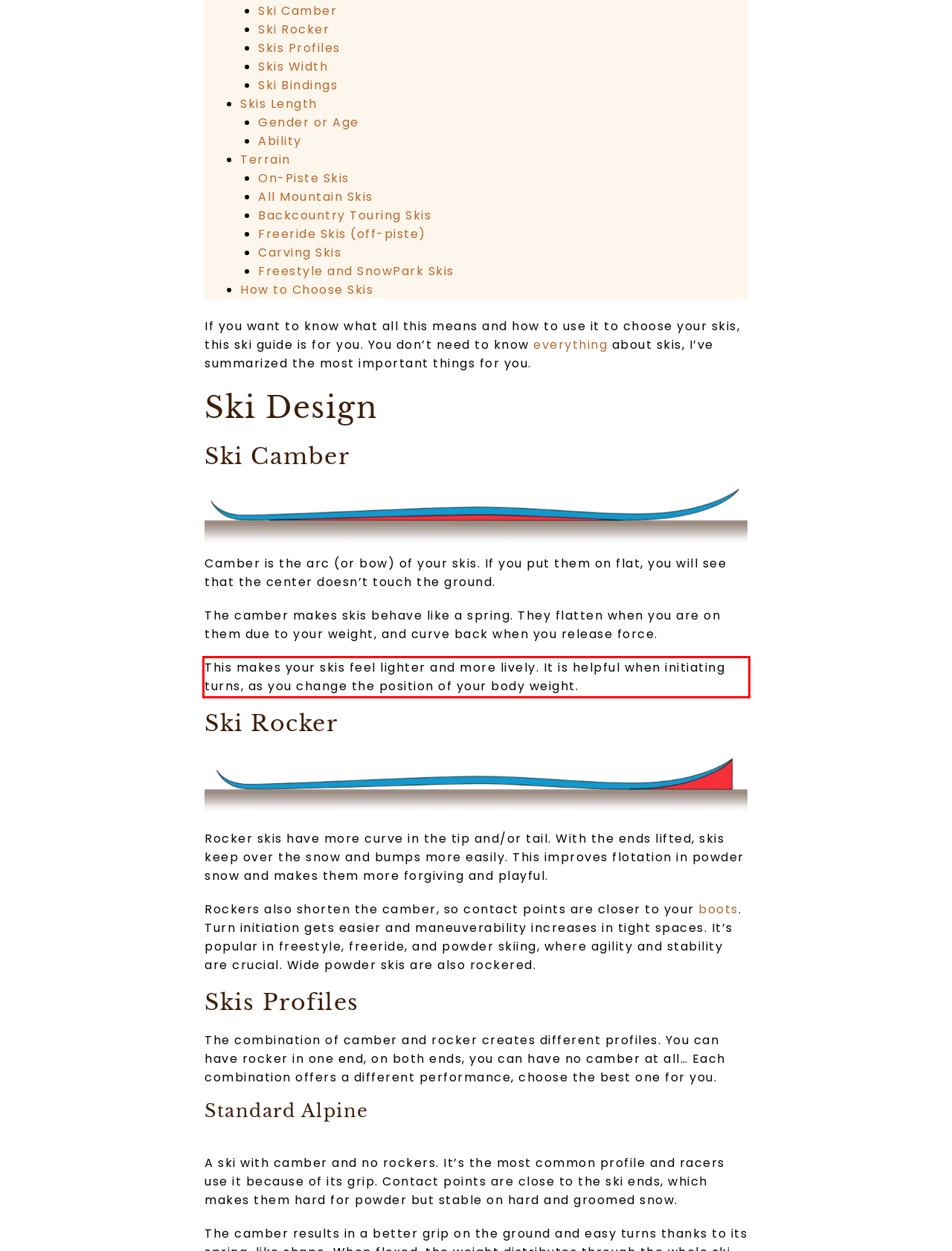Given a webpage screenshot with a red bounding box, perform OCR to read and deliver the text enclosed by the red bounding box.

This makes your skis feel lighter and more lively. It is helpful when initiating turns, as you change the position of your body weight.